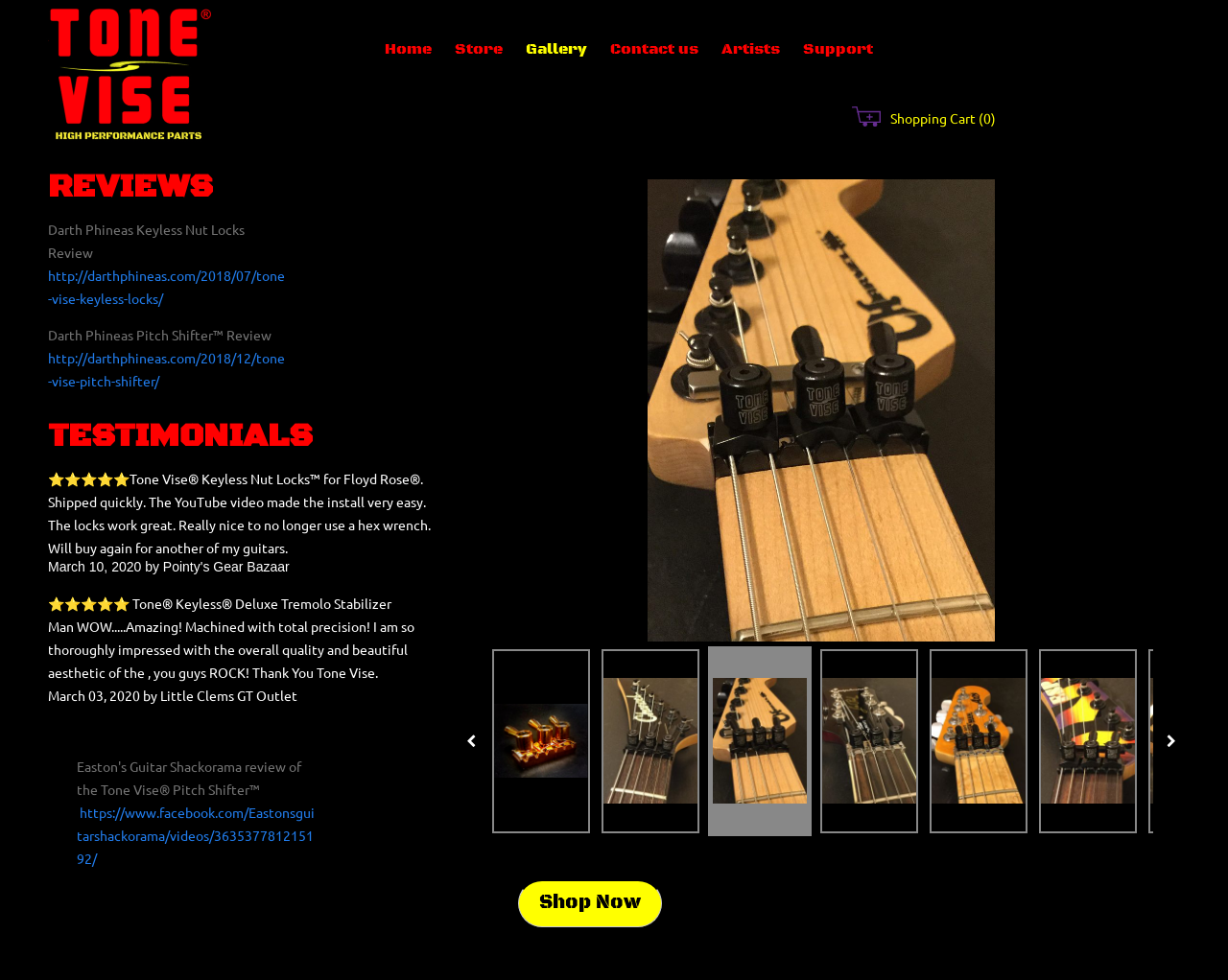Could you provide the bounding box coordinates for the portion of the screen to click to complete this instruction: "Shop Now"?

[0.422, 0.897, 0.539, 0.946]